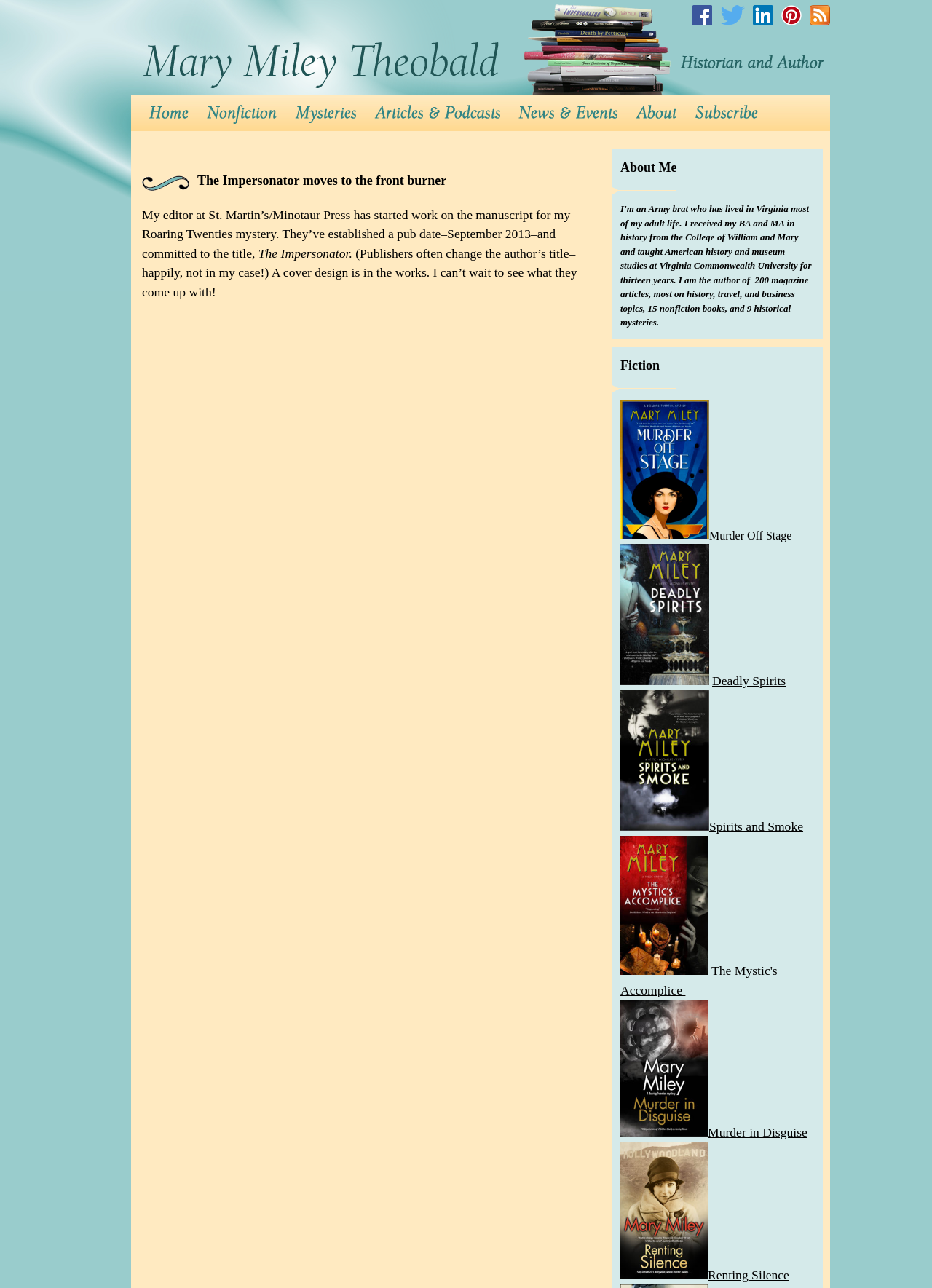Give a one-word or phrase response to the following question: What is the author's profession?

Historian and writer